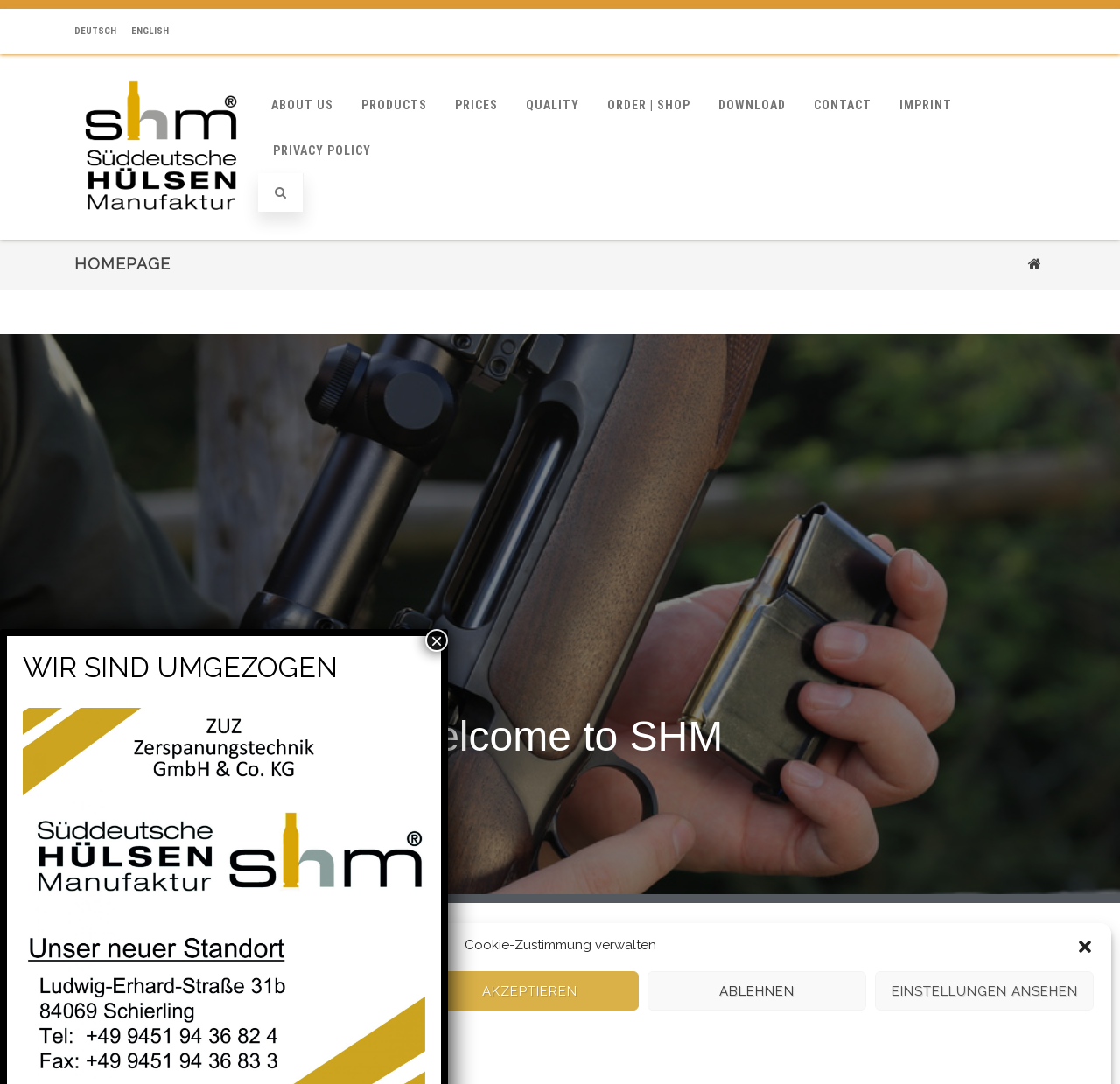What languages are available on this website?
Answer the question with a single word or phrase derived from the image.

DEUTSCH, ENGLISH